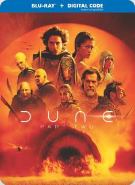Please answer the following question using a single word or phrase: 
What is included at the top of the Blu-ray cover?

Digital code indication